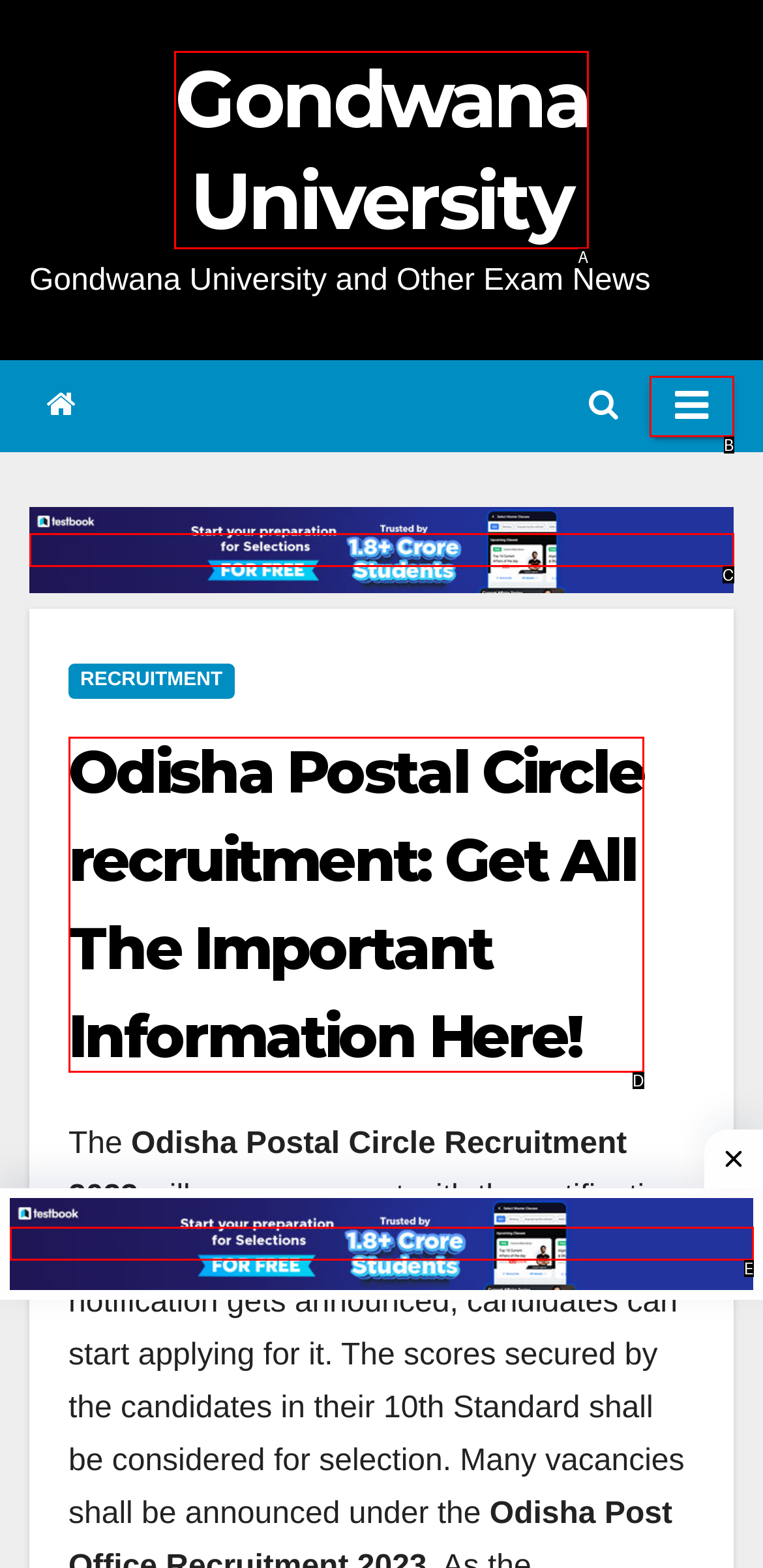Identify the UI element described as: Gondwana University
Answer with the option's letter directly.

A